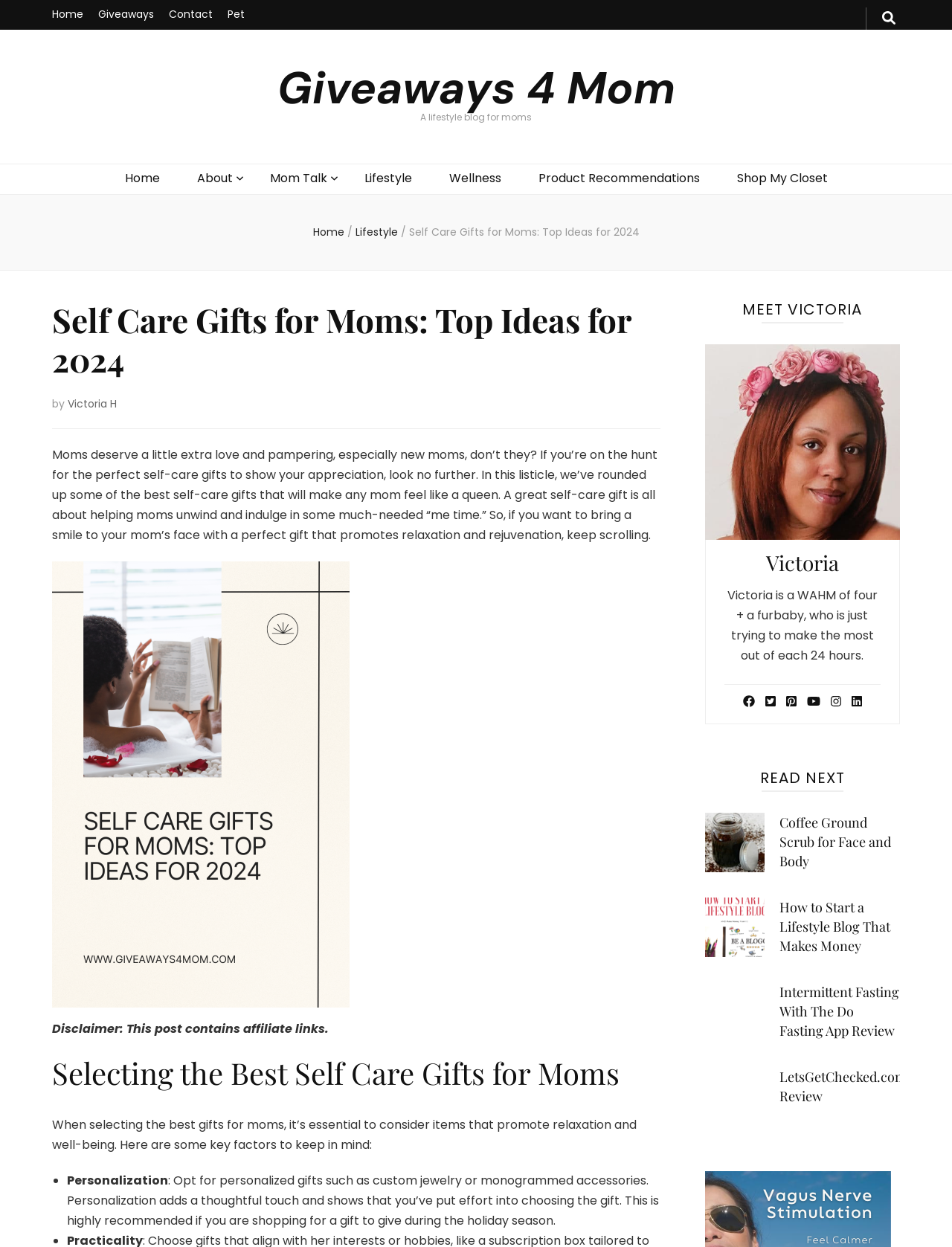Please determine the bounding box coordinates of the element's region to click for the following instruction: "read 'Self Care Gifts for Moms: Top Ideas for 2024'".

[0.429, 0.18, 0.671, 0.192]